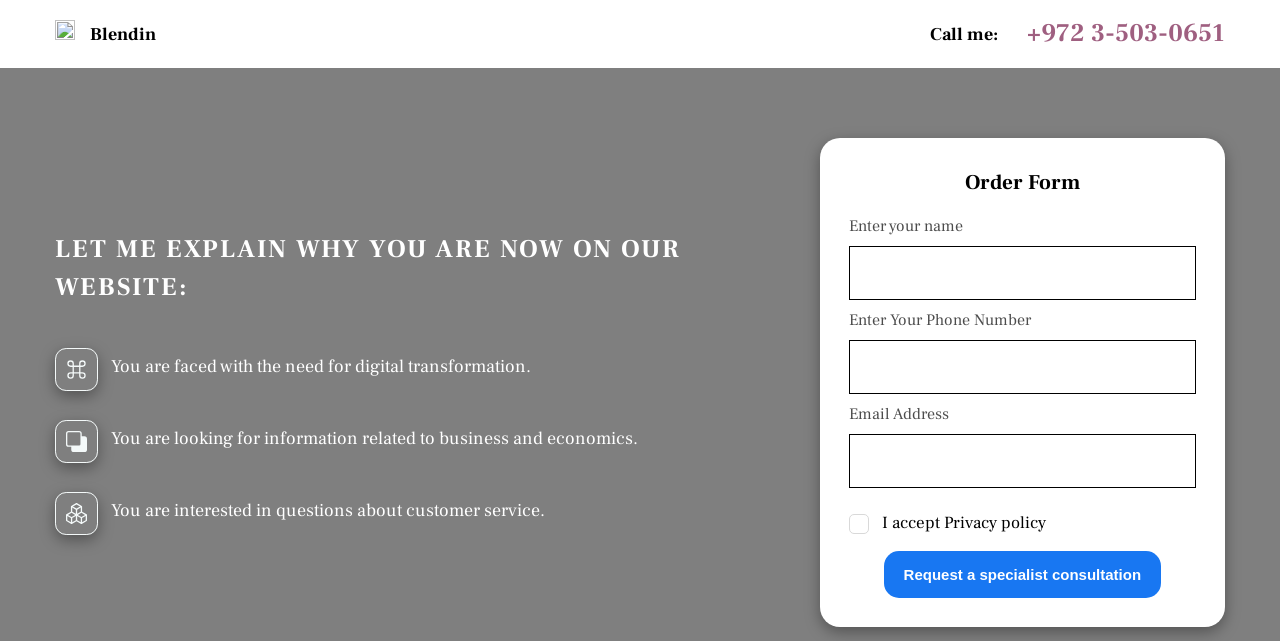Specify the bounding box coordinates of the area that needs to be clicked to achieve the following instruction: "Fill in the name field".

[0.663, 0.383, 0.934, 0.468]